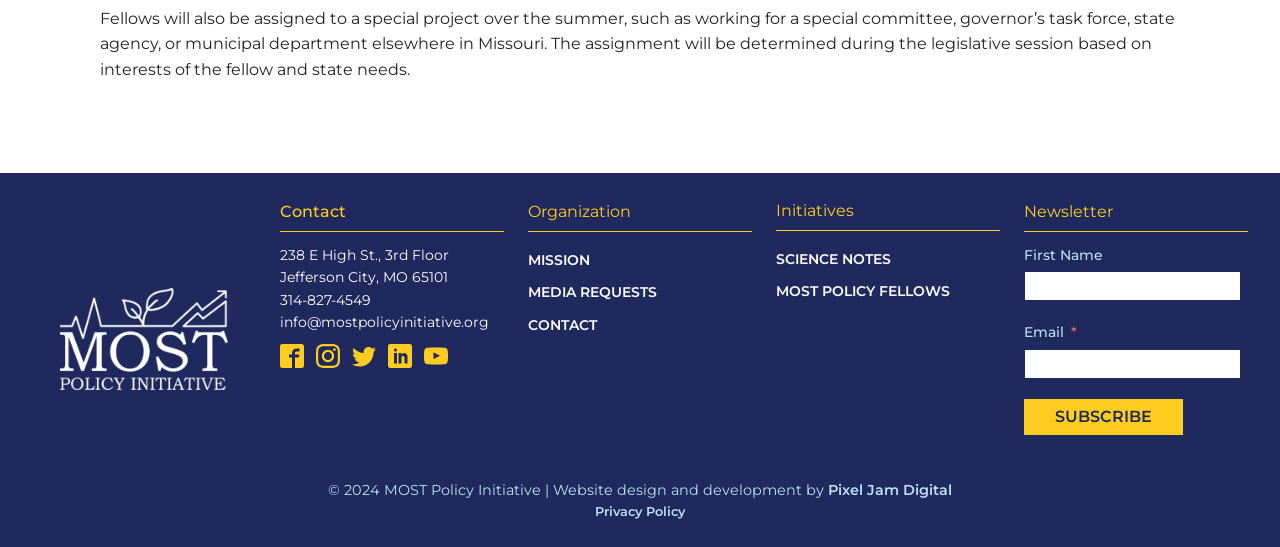Please locate the bounding box coordinates of the element that needs to be clicked to achieve the following instruction: "Visit FACEBOOK page". The coordinates should be four float numbers between 0 and 1, i.e., [left, top, right, bottom].

None